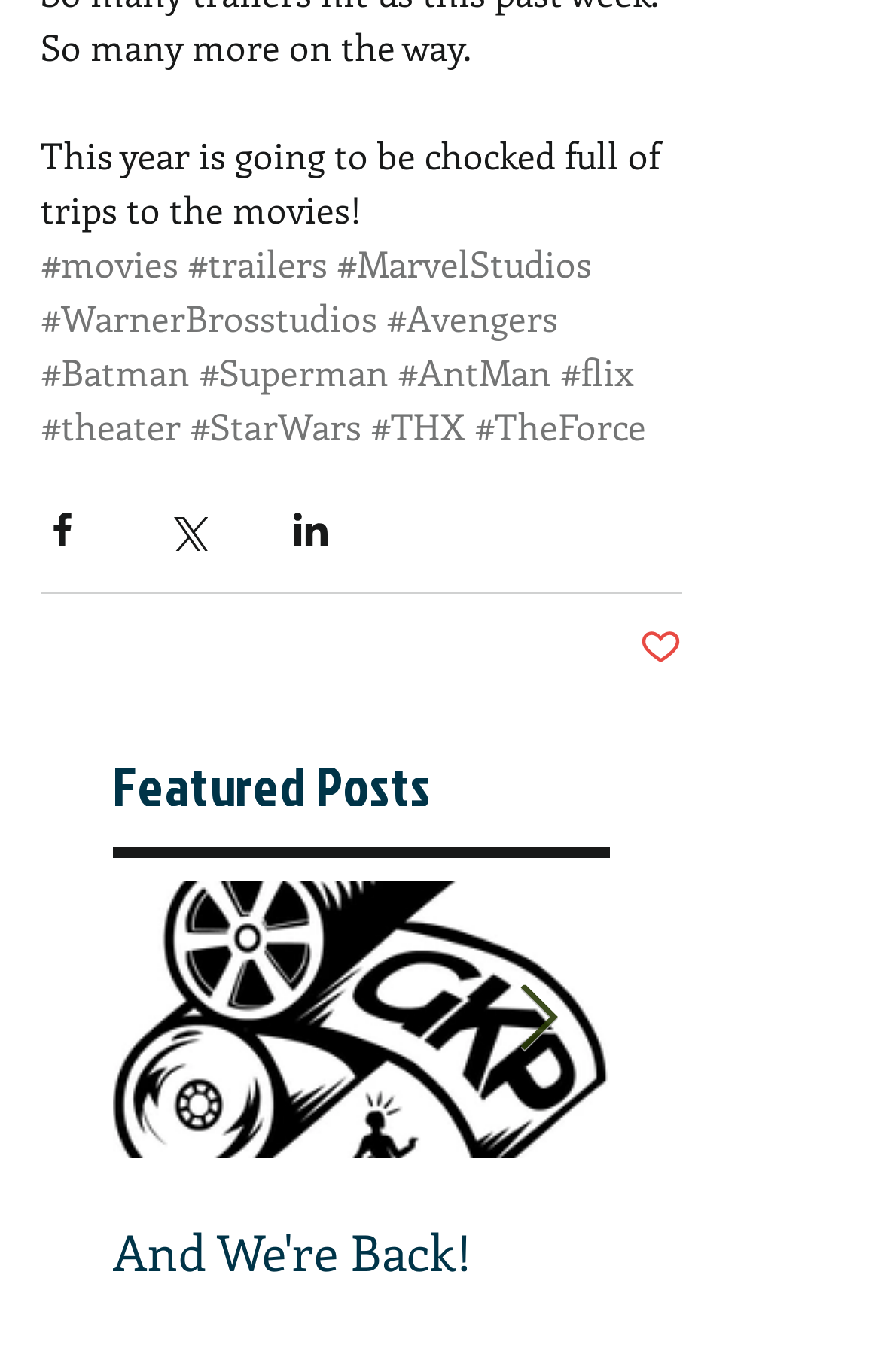What is the purpose of the button 'Post not marked as liked'?
Give a single word or phrase answer based on the content of the image.

To like a post